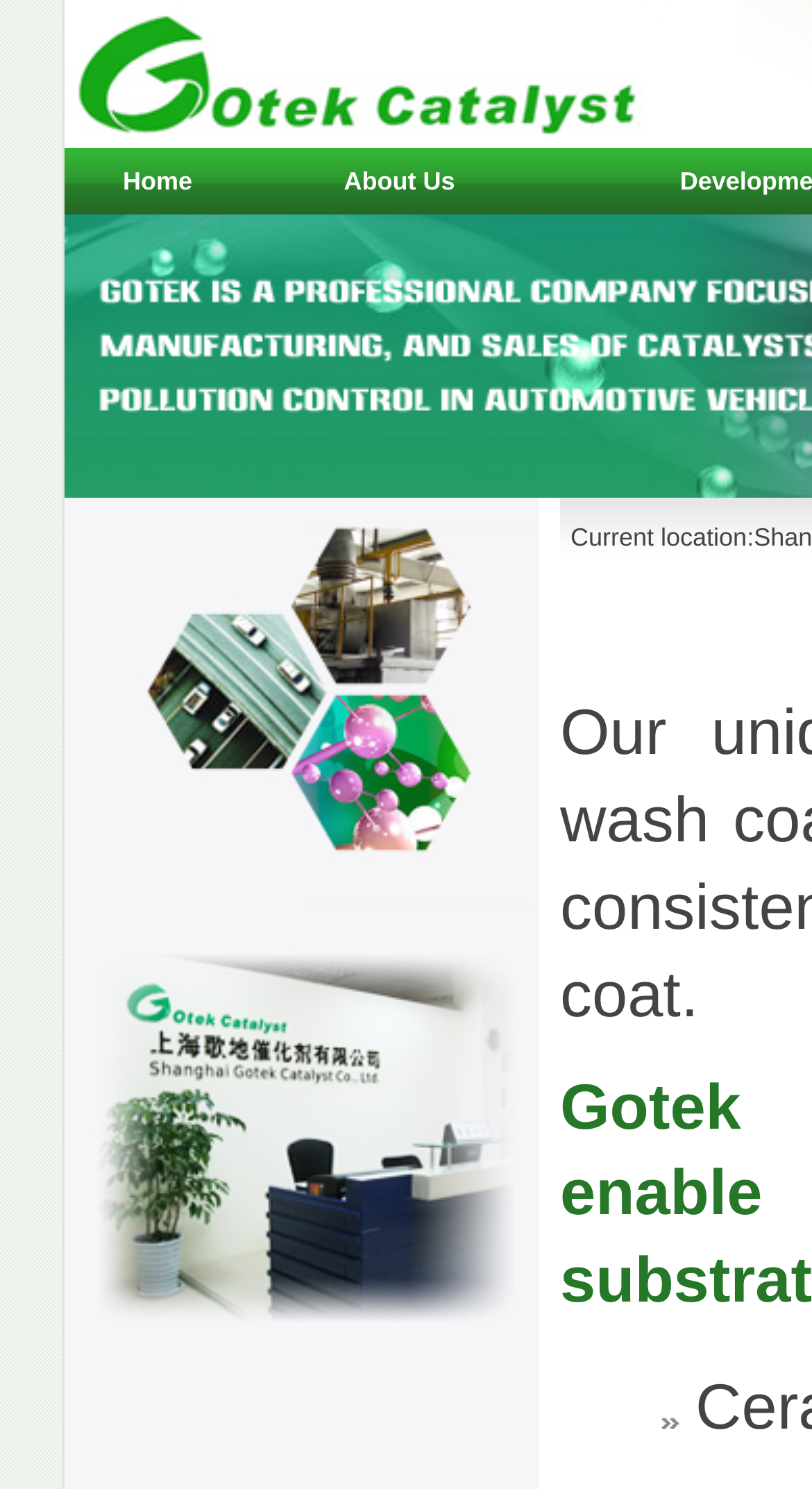Describe the webpage meticulously, covering all significant aspects.

The webpage is about Technologies, specifically related to Shanghai Gotek Catalyst Co. Ltd. At the top, there is a navigation menu with three main tabs: Home, About Us, and an empty cell with an image. The Home tab is located on the left, followed by the About Us tab on the right. 

Below the navigation menu, there is a large image that spans almost the entire width of the page, leaving a small margin on the left and right sides. At the bottom of the page, there is a list marker, which is a small icon, positioned near the right edge of the page.